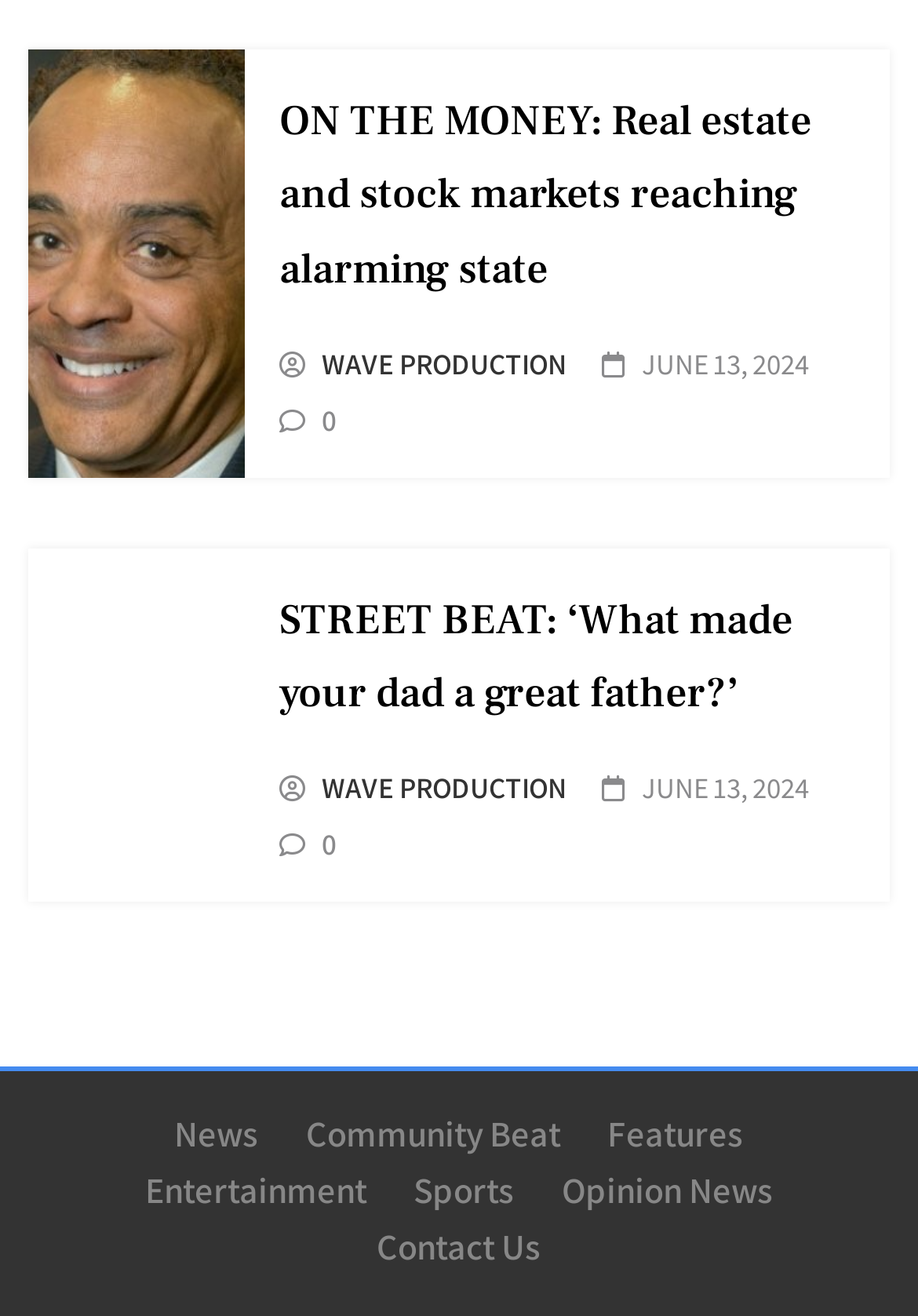Please determine the bounding box coordinates of the element's region to click in order to carry out the following instruction: "Read the article 'ON THE MONEY: Real estate and stock markets reaching alarming state'". The coordinates should be four float numbers between 0 and 1, i.e., [left, top, right, bottom].

[0.304, 0.065, 0.931, 0.232]